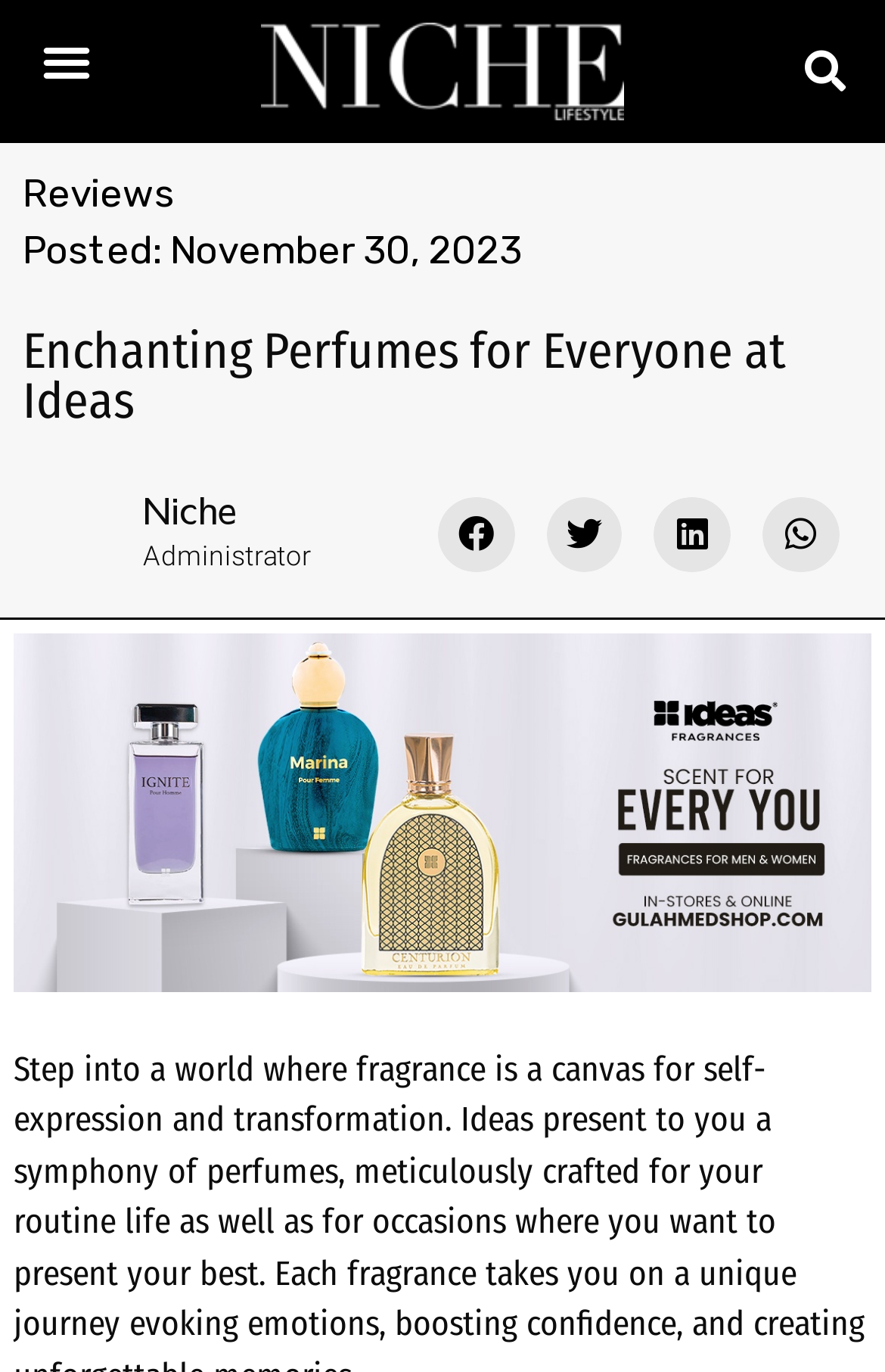Who is the author of the article?
Using the details shown in the screenshot, provide a comprehensive answer to the question.

The author of the article is mentioned in a static text element located at the top of the webpage. The text is 'Administrator', and it is positioned below the heading 'Niche' and above the social media share buttons.